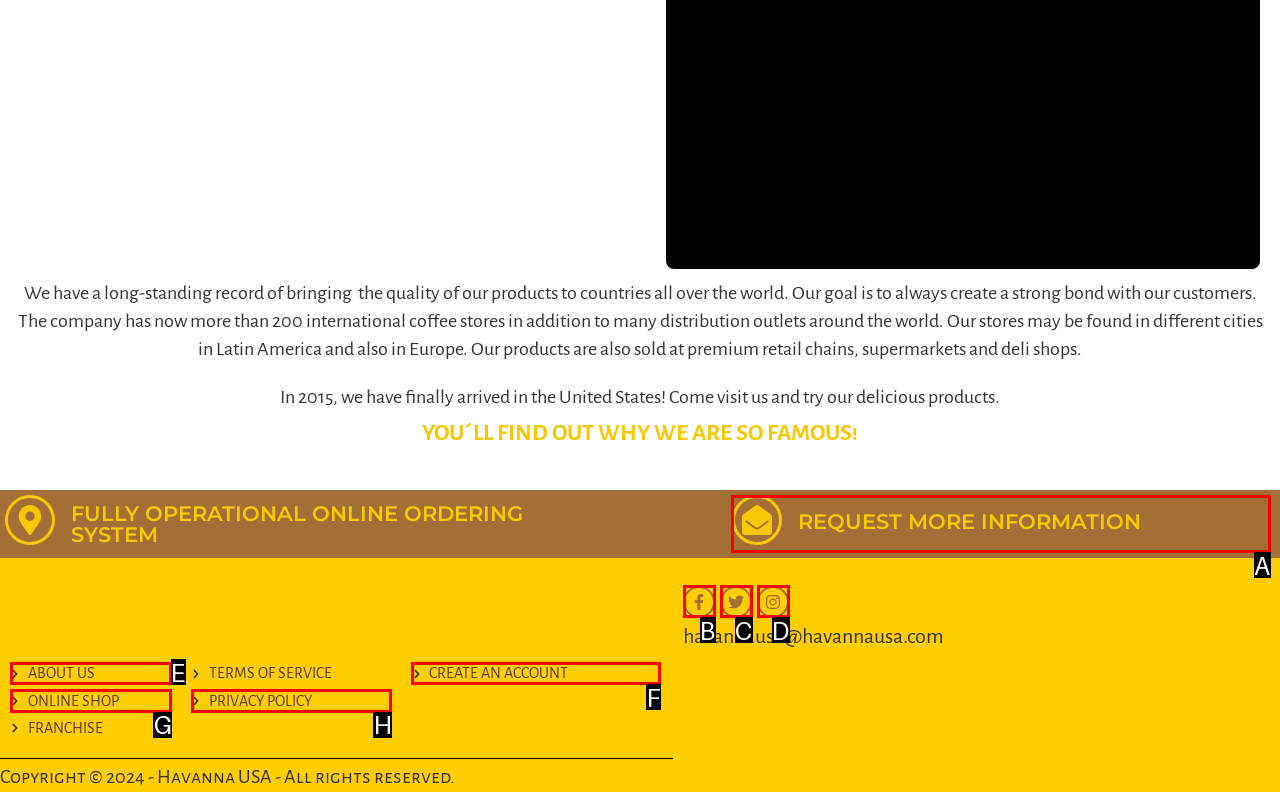Identify the correct option to click in order to accomplish the task: Visit the online shop Provide your answer with the letter of the selected choice.

G